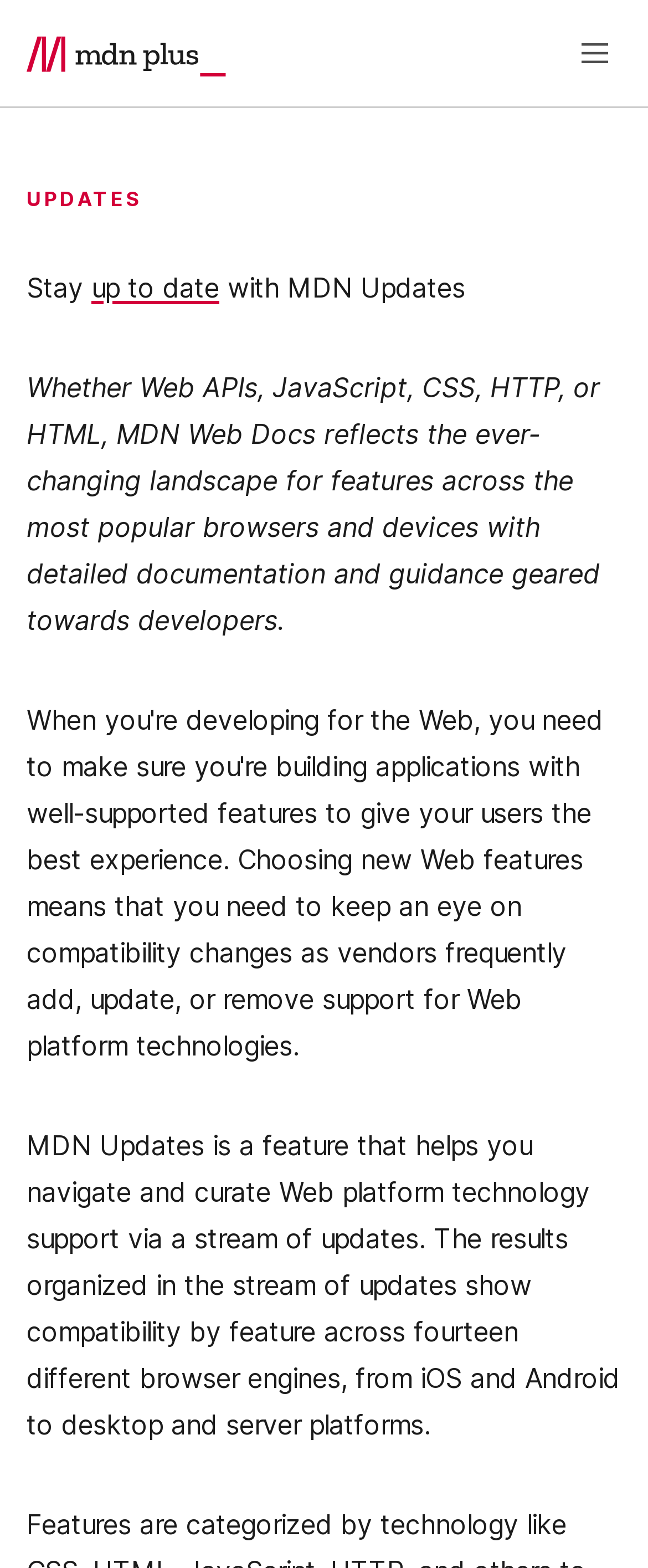Use a single word or phrase to answer the question:
What is the target audience of the website?

Developers